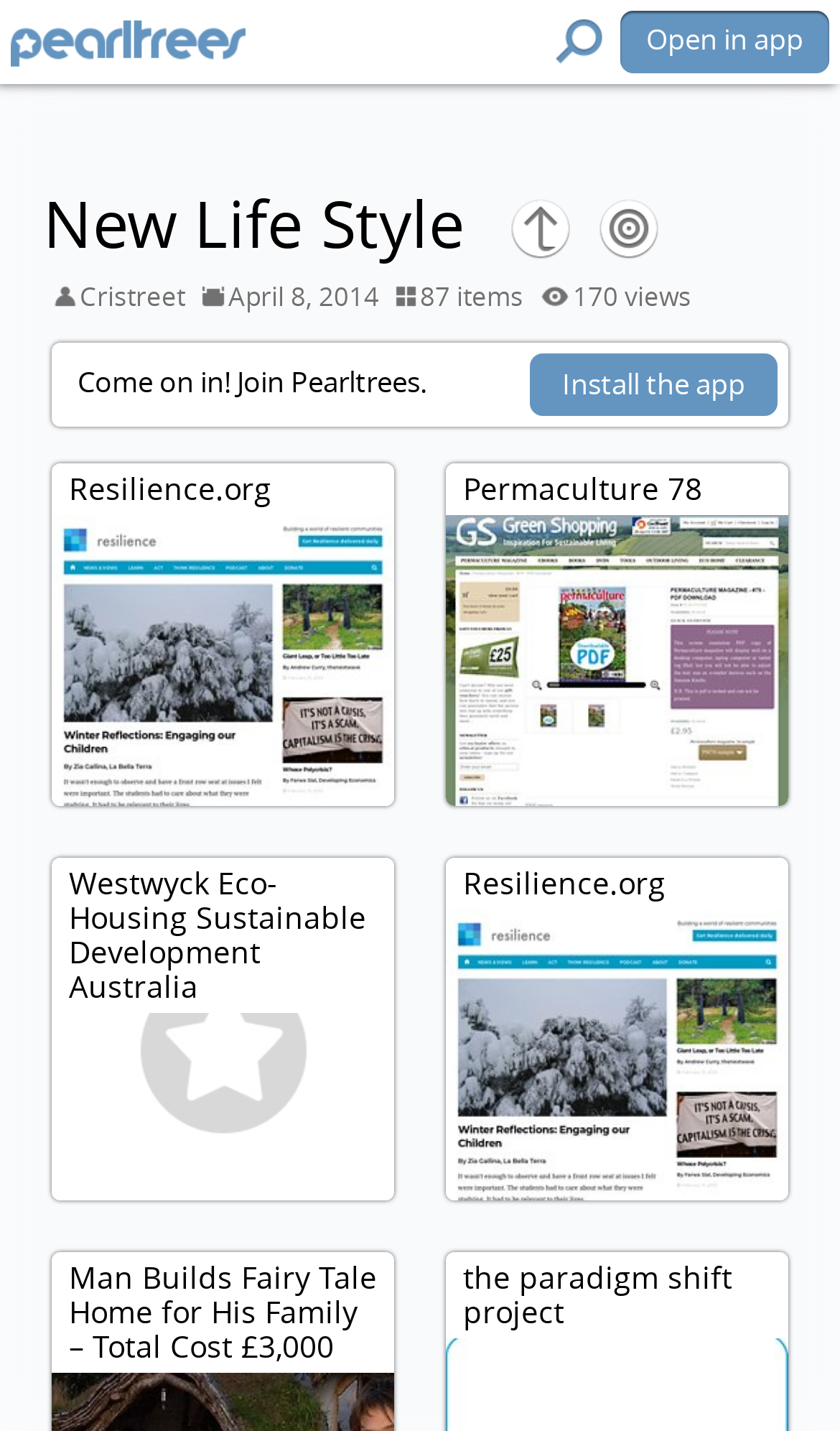What is the cost of the fairy tale home?
Using the information presented in the image, please offer a detailed response to the question.

The cost of the fairy tale home is mentioned in the bottom section of the webpage, where it says 'Man Builds Fairy Tale Home for His Family – Total Cost £3,000'.